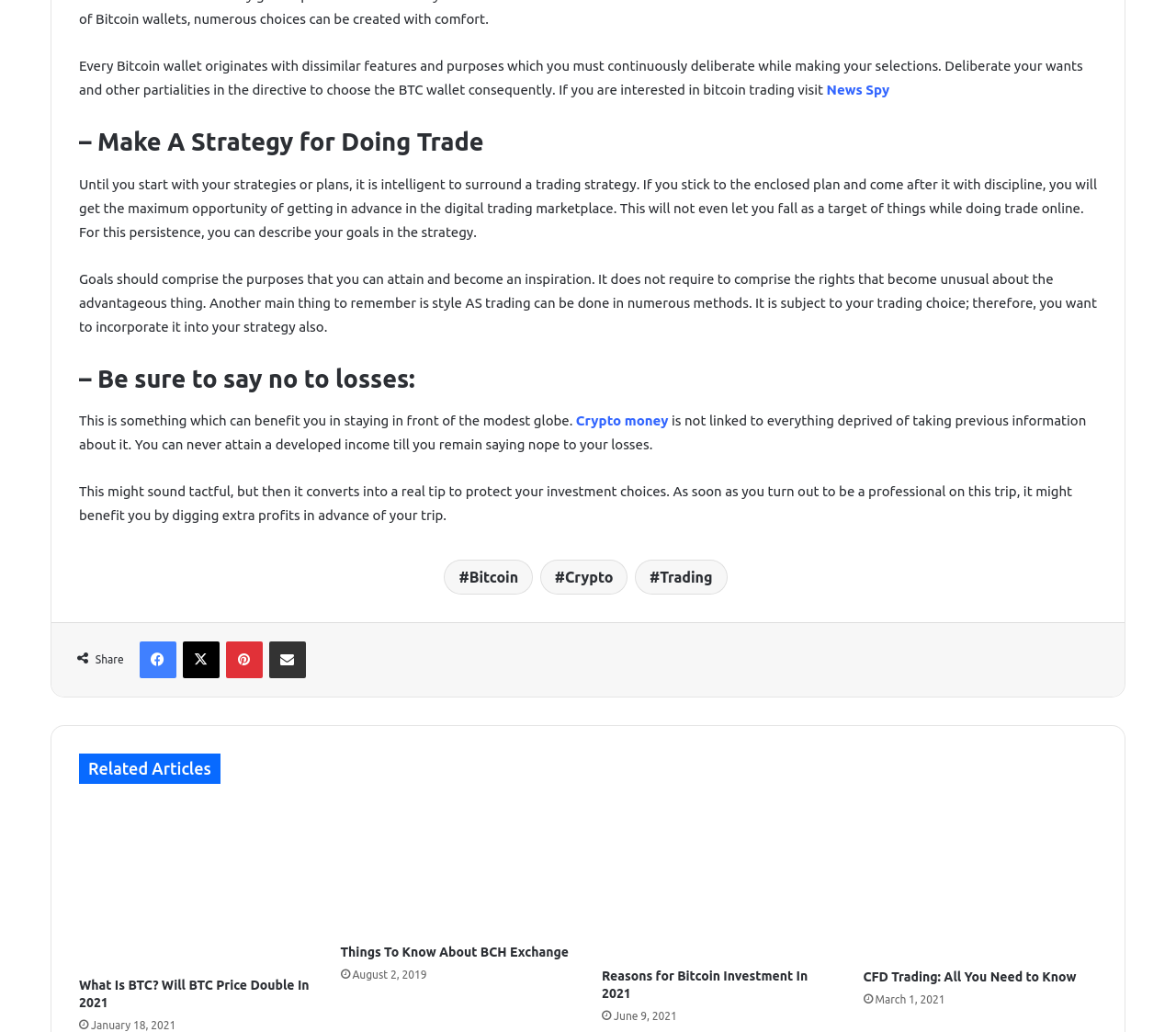Determine the coordinates of the bounding box for the clickable area needed to execute this instruction: "Share on Facebook".

[0.118, 0.621, 0.15, 0.657]